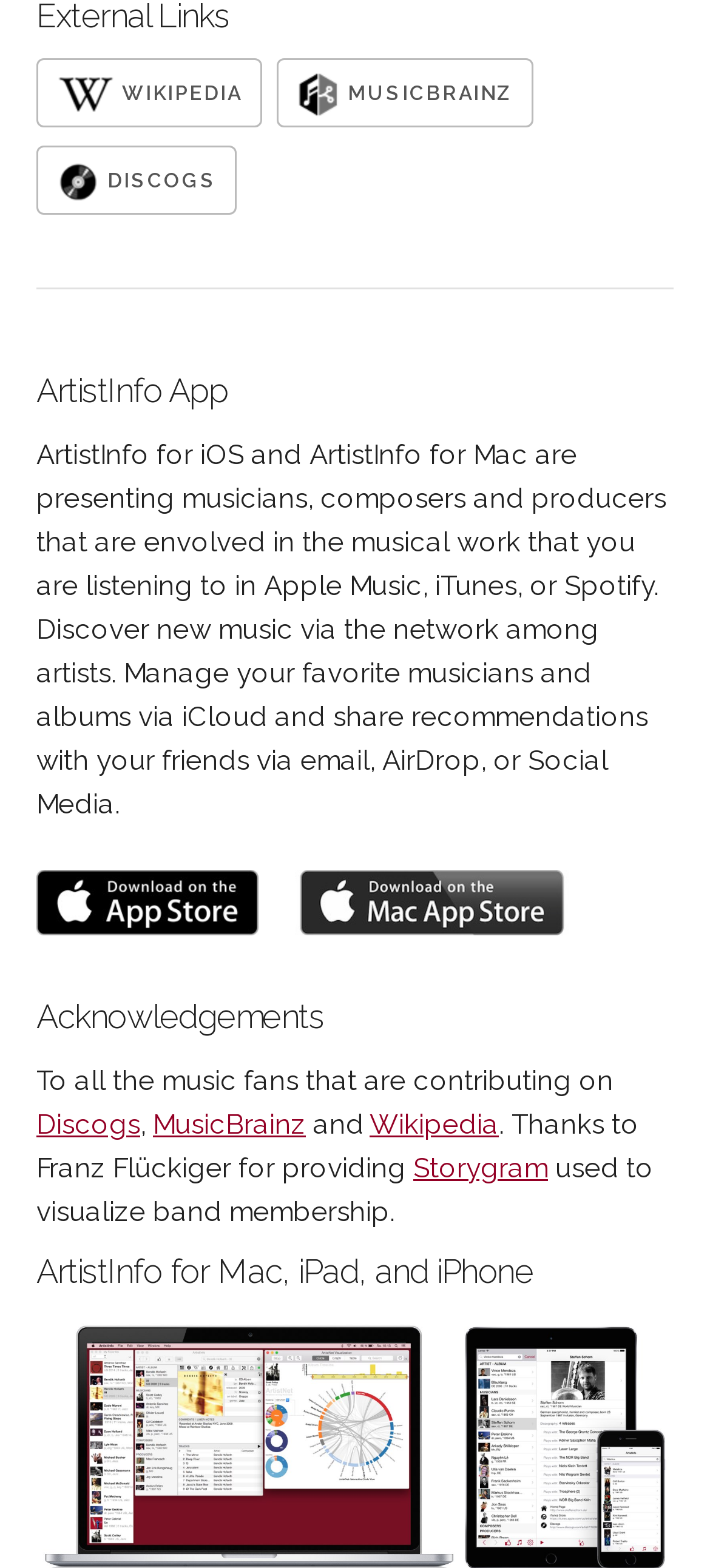Can you show the bounding box coordinates of the region to click on to complete the task described in the instruction: "Open ArtistInfo App"?

[0.051, 0.233, 0.949, 0.264]